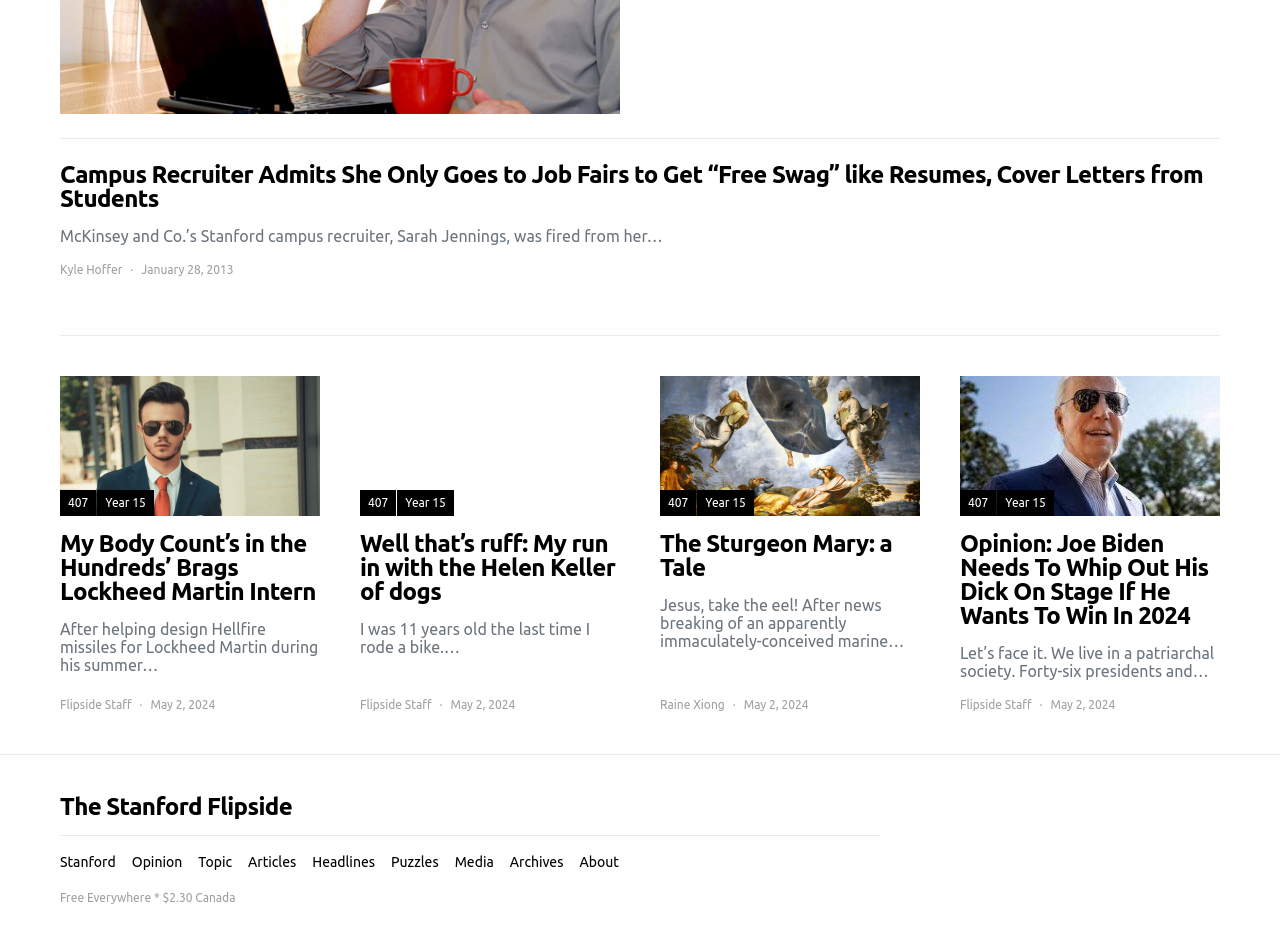Please mark the bounding box coordinates of the area that should be clicked to carry out the instruction: "Click the link to view the Archives".

[0.392, 0.9, 0.446, 0.922]